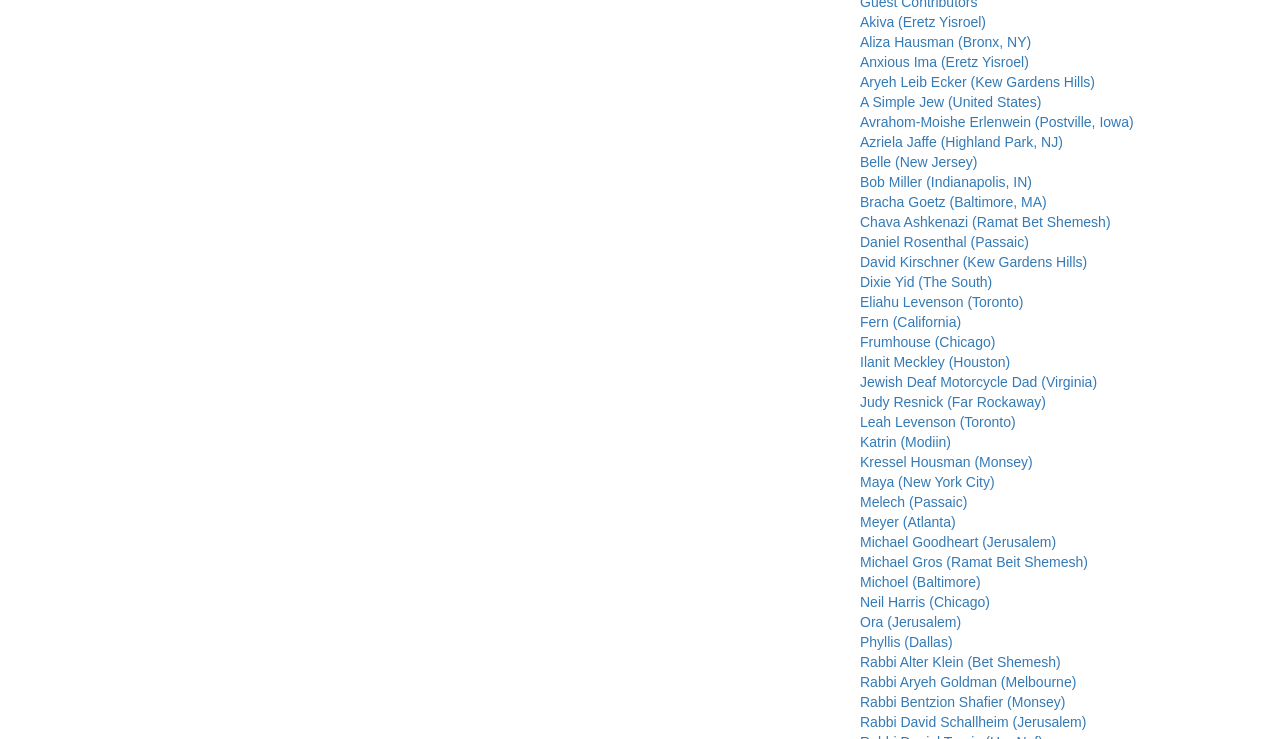How many authors are from New York?
Based on the screenshot, give a detailed explanation to answer the question.

I searched for link elements with locations and found three authors with locations in New York: 'A Simple Jew (United States)' which is likely from New York, 'Maya (New York City)', and 'Judy Resnick (Far Rockaway)'. Therefore, there are three authors from New York.